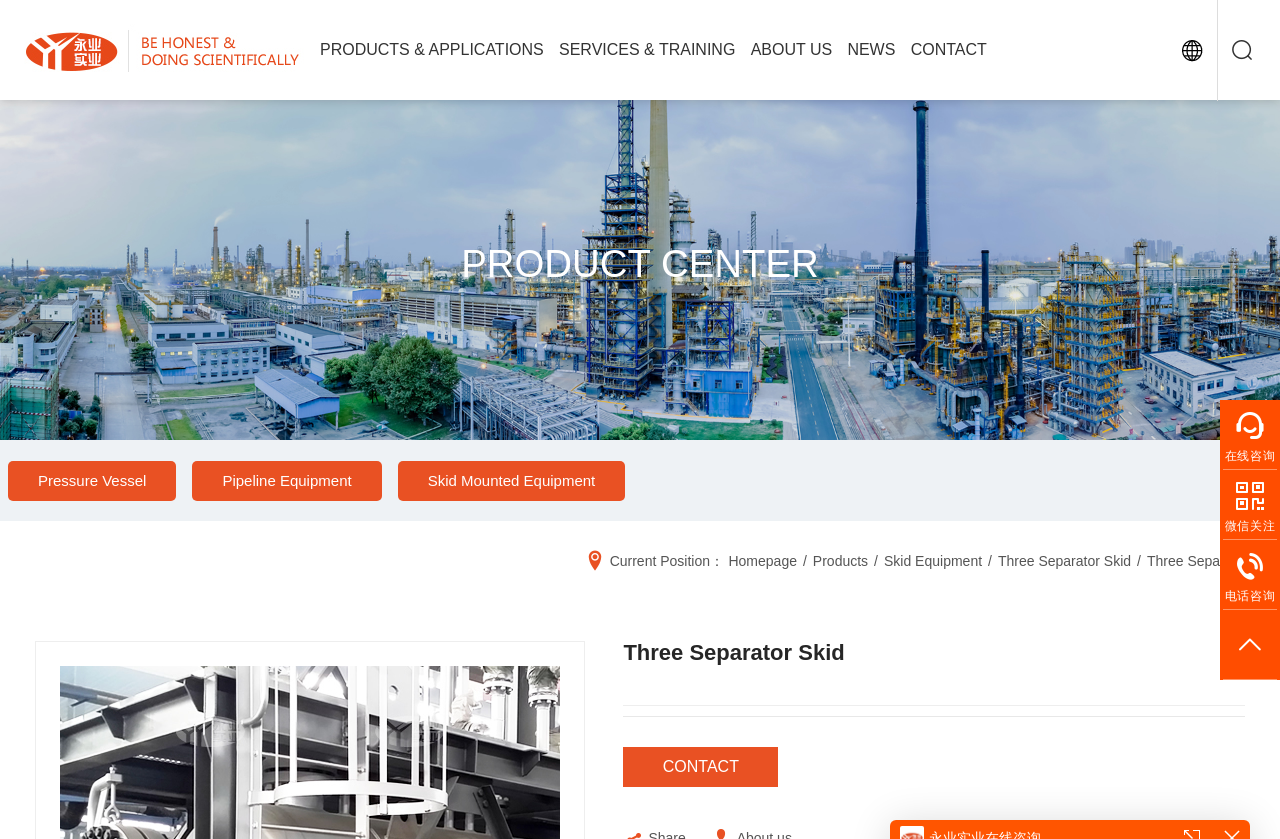Locate the bounding box coordinates of the area you need to click to fulfill this instruction: 'go to PRODUCTS & APPLICATIONS'. The coordinates must be in the form of four float numbers ranging from 0 to 1: [left, top, right, bottom].

[0.25, 0.024, 0.425, 0.095]